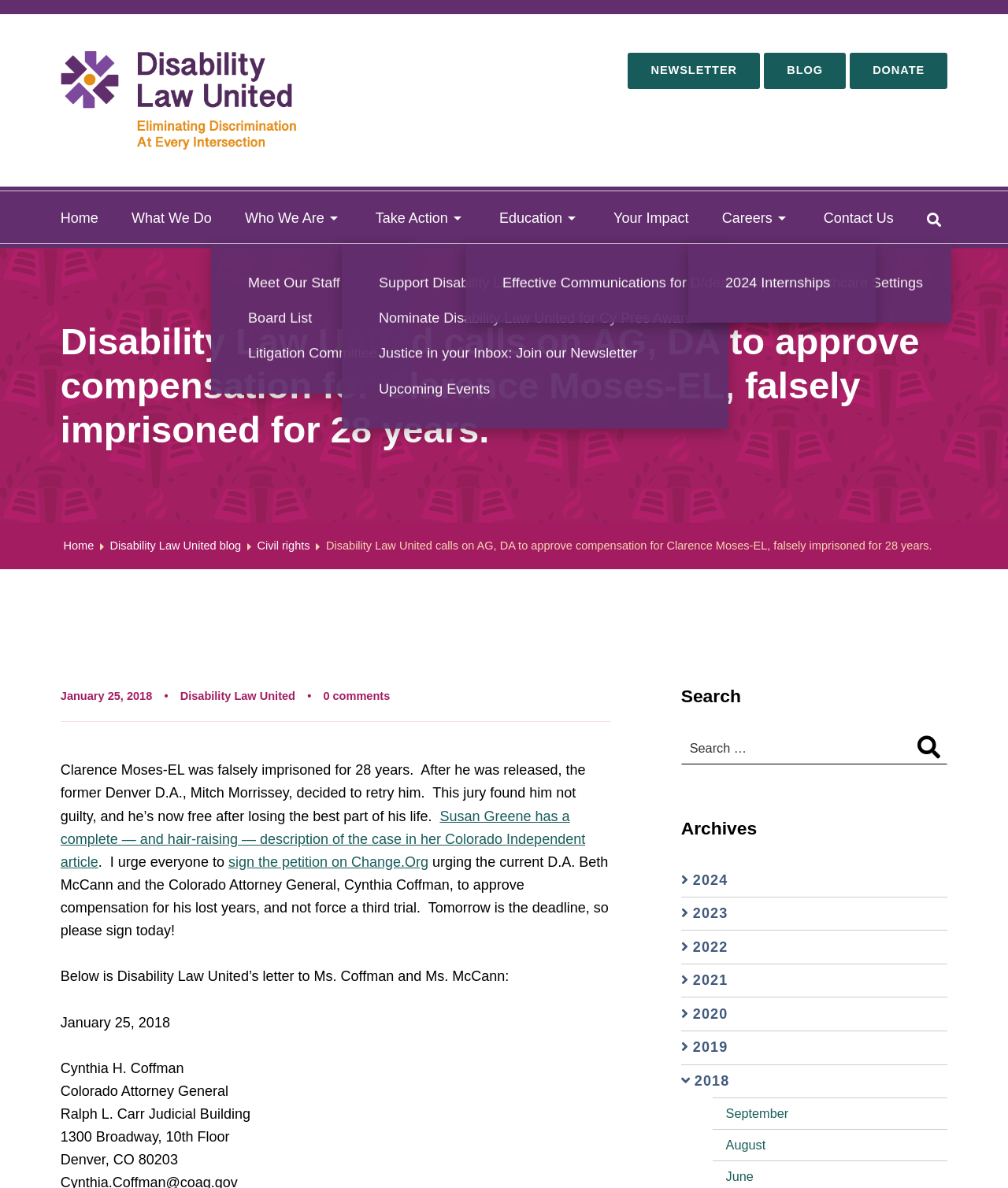Identify and provide the text of the main header on the webpage.

Disability Law United calls on AG, DA to approve compensation for Clarence Moses-EL, falsely imprisoned for 28 years.